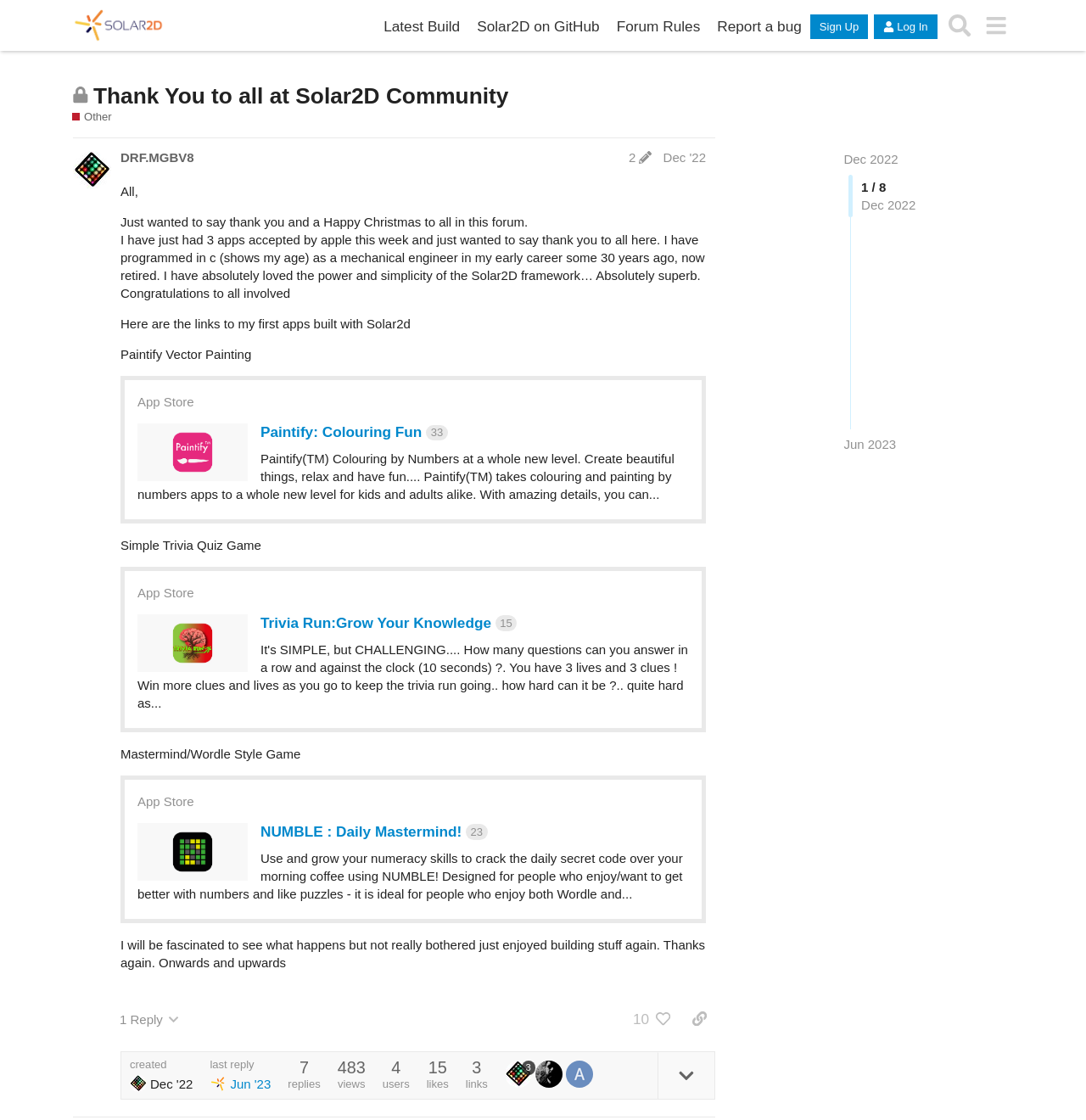Please find the bounding box coordinates for the clickable element needed to perform this instruction: "Click on the 'Log In' button".

[0.805, 0.013, 0.863, 0.035]